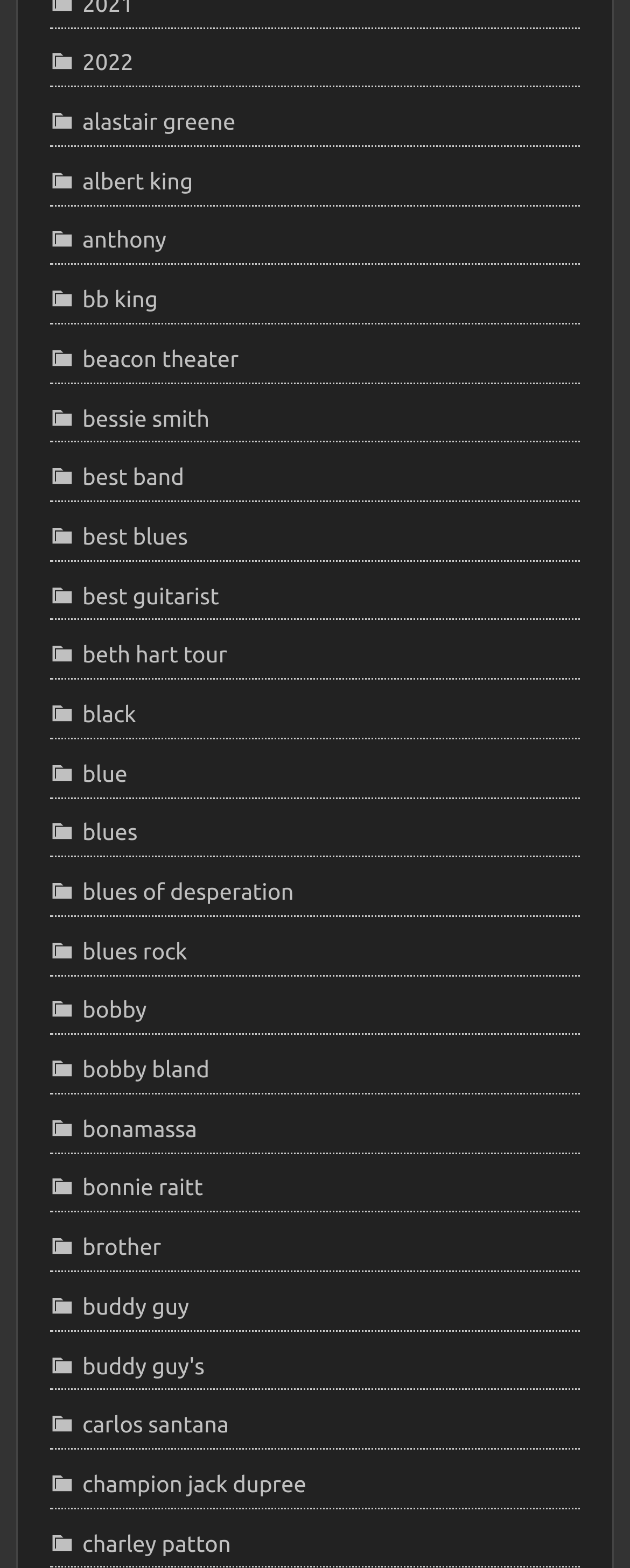Please determine the bounding box coordinates for the UI element described as: "albert king".

[0.079, 0.106, 0.306, 0.124]